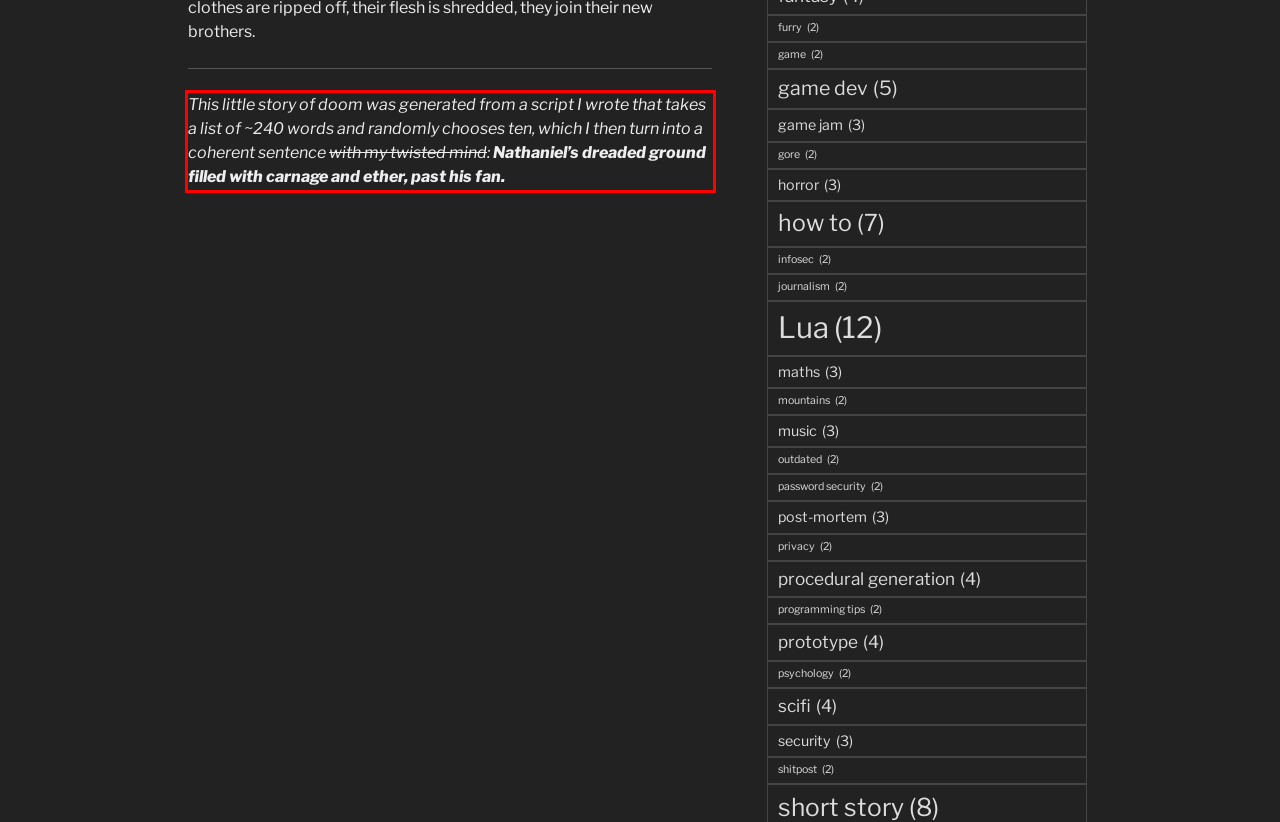Examine the screenshot of the webpage, locate the red bounding box, and generate the text contained within it.

This little story of doom was generated from a script I wrote that takes a list of ~240 words and randomly chooses ten, which I then turn into a coherent sentence with my twisted mind: Nathaniel’s dreaded ground filled with carnage and ether, past his fan.